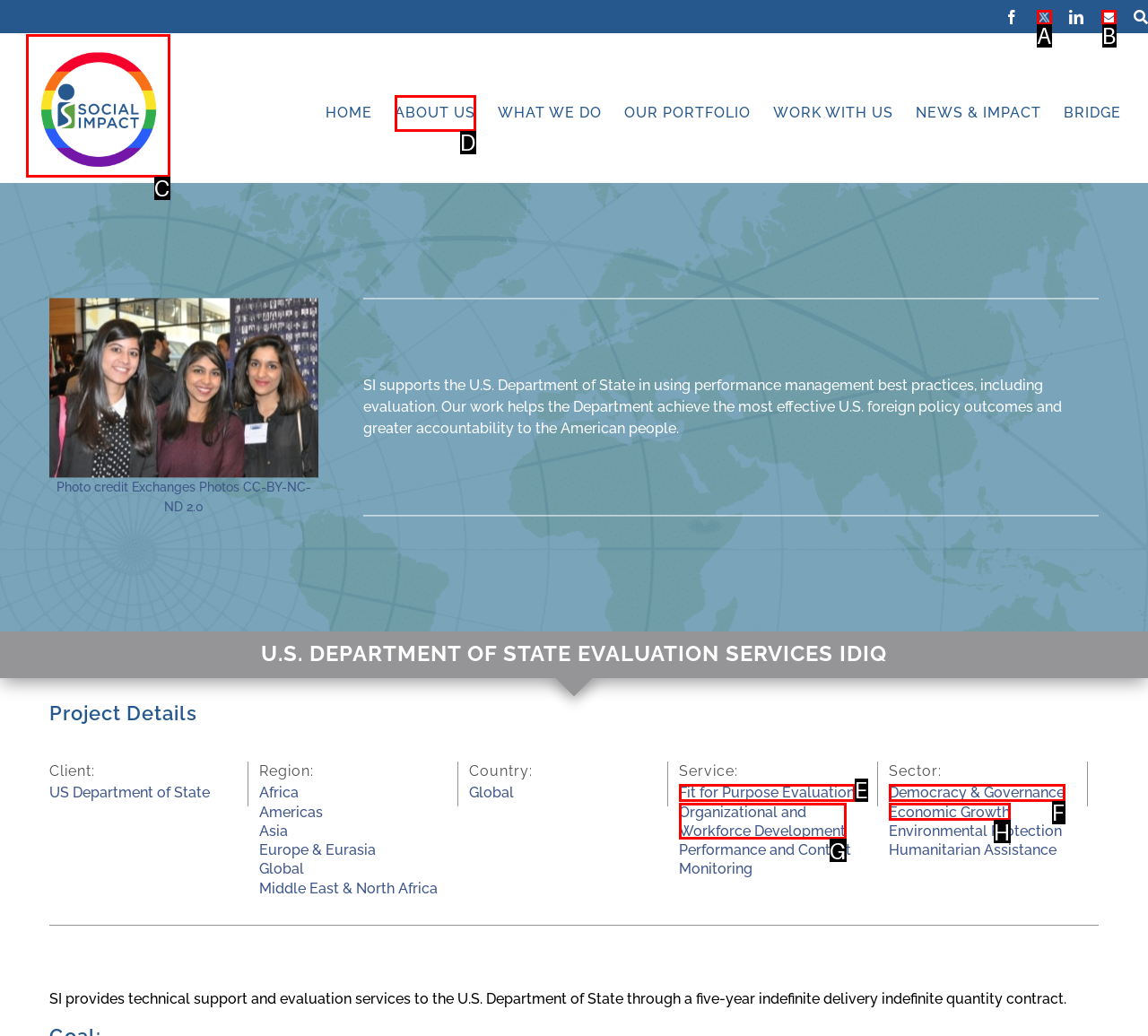For the task: View Social Impact Logo, identify the HTML element to click.
Provide the letter corresponding to the right choice from the given options.

C